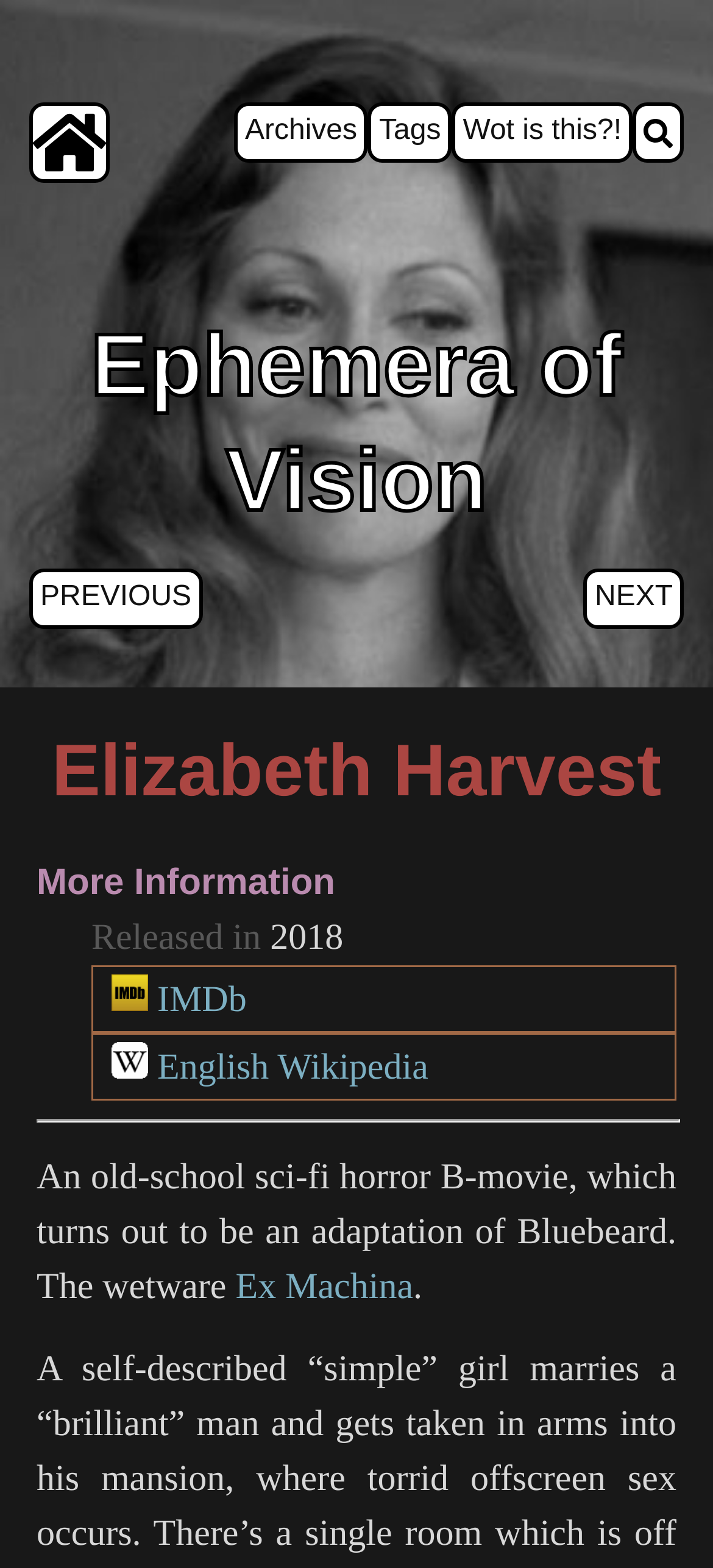Please identify the bounding box coordinates of the clickable area that will allow you to execute the instruction: "read more about Ex Machina".

[0.33, 0.808, 0.58, 0.834]